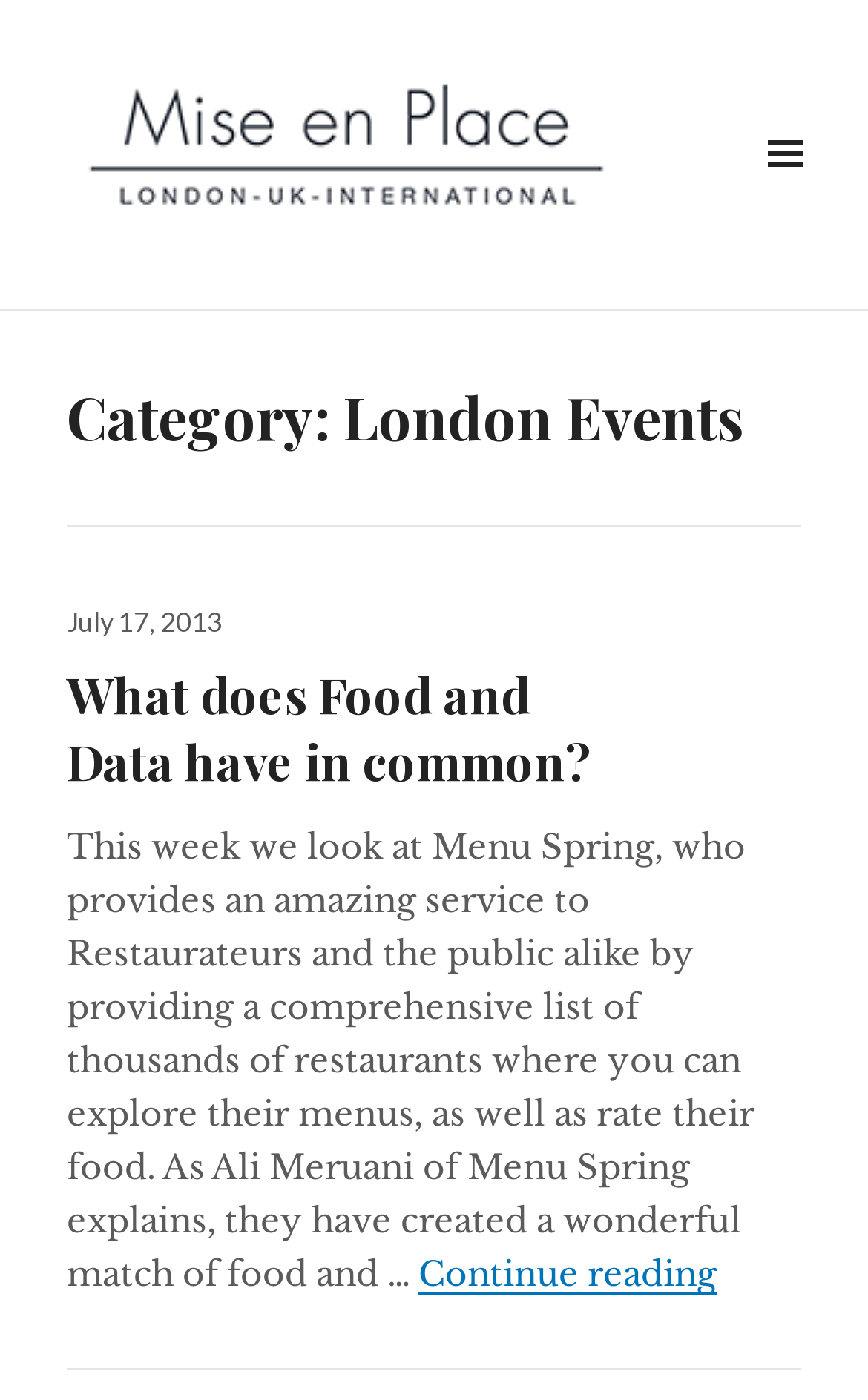Consider the image and give a detailed and elaborate answer to the question: 
What is the purpose of the service provided by Menu Spring?

The purpose of the service provided by Menu Spring can be determined by reading the text within the article element, which explains that they provide a comprehensive list of thousands of restaurants where you can explore their menus, as well as rate their food.